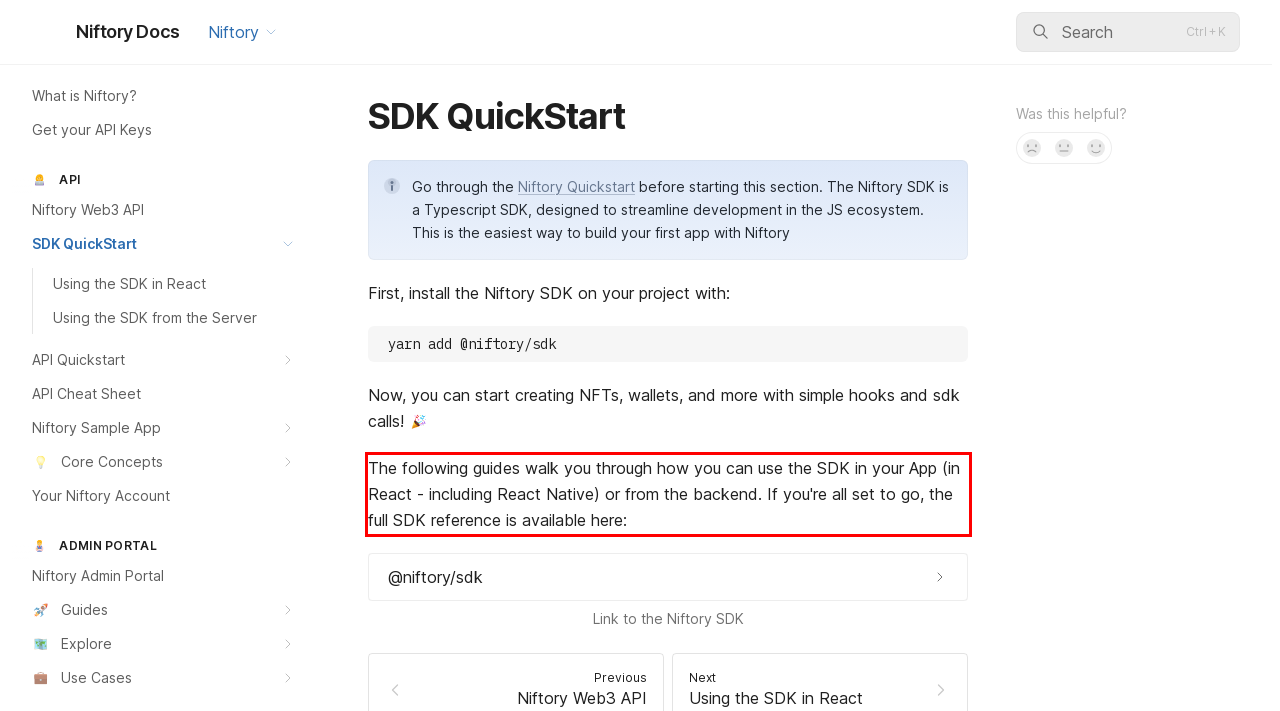Please perform OCR on the text content within the red bounding box that is highlighted in the provided webpage screenshot.

The following guides walk you through how you can use the SDK in your App (in React - including React Native) or from the backend. If you're all set to go, the full SDK reference is available here: